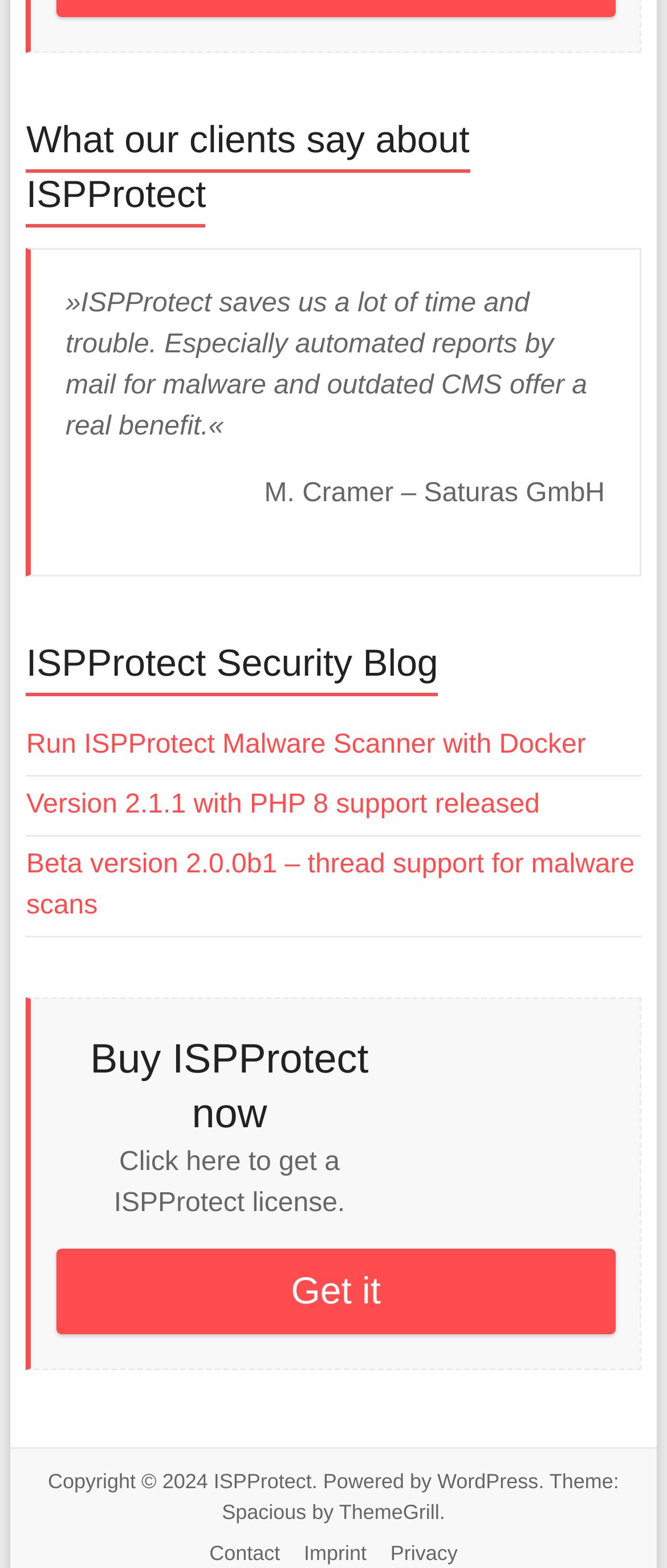Give a succinct answer to this question in a single word or phrase: 
What is the name of the theme used by the website?

Spacious